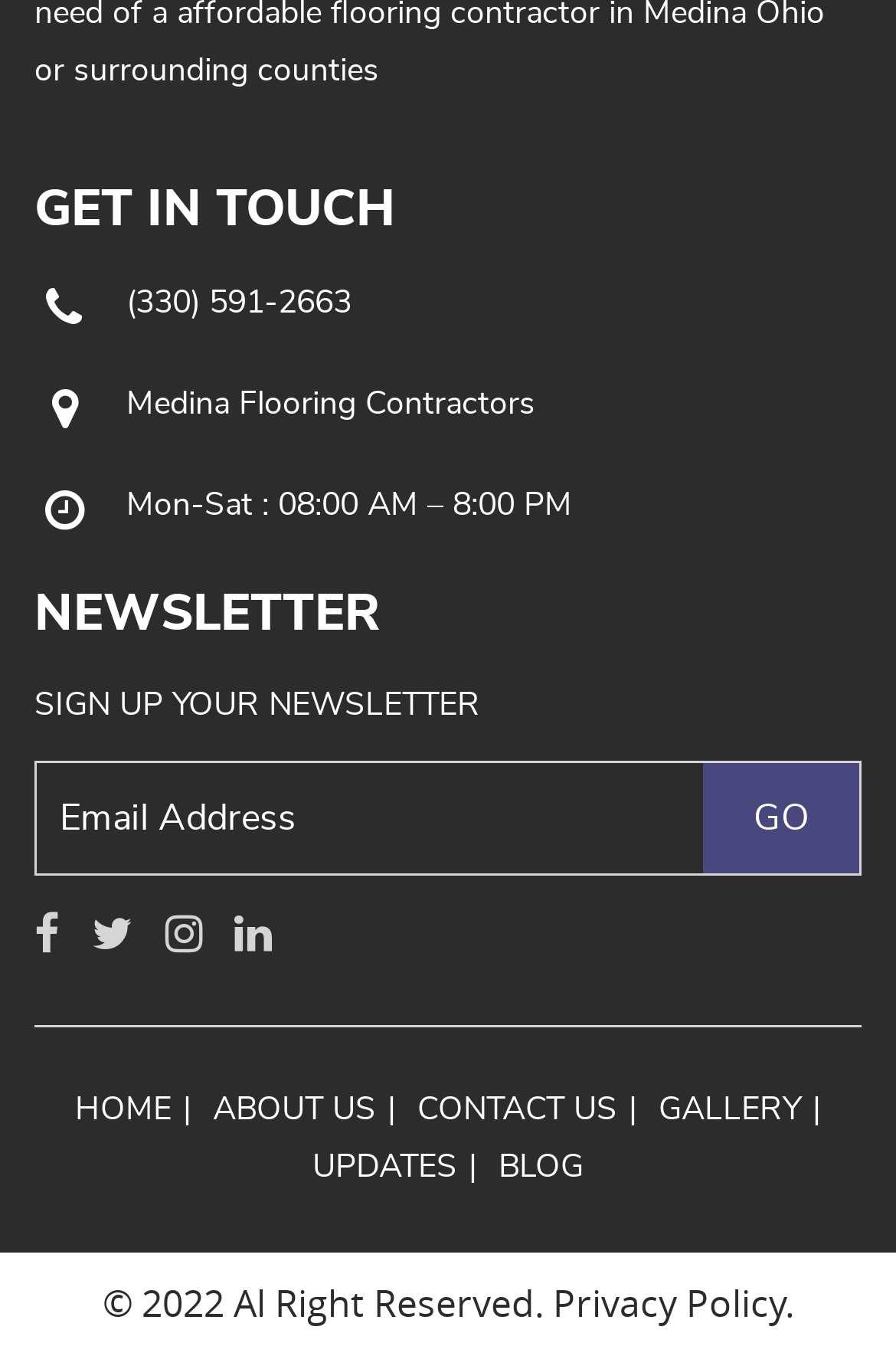Refer to the image and provide a thorough answer to this question:
What is the phone number of Medina Flooring Contractors?

I found the phone number by looking at the link element with the text '(330) 591-2663' which is located below the 'Medina Flooring Contractors' text.